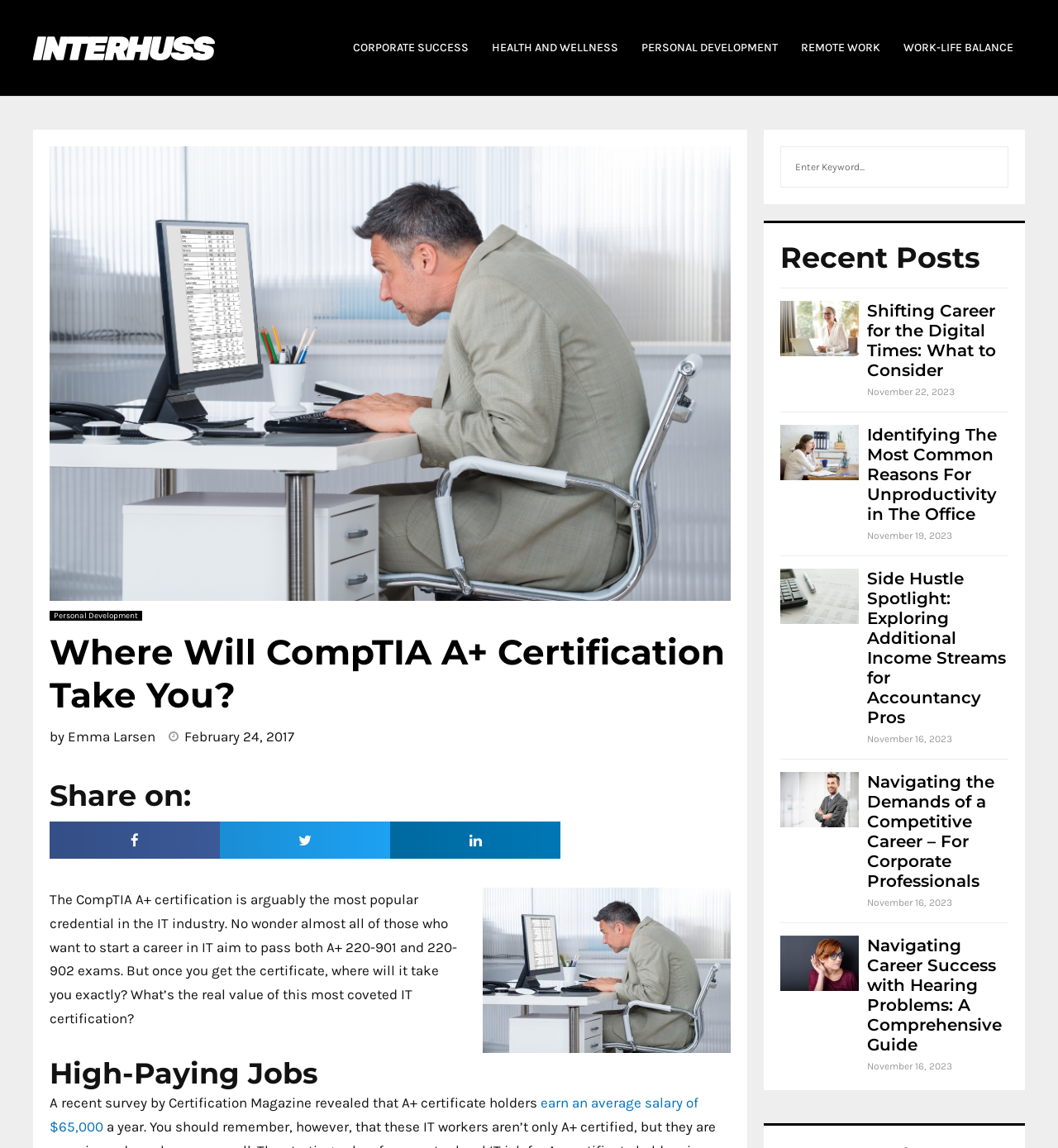What is the certification being discussed in the article?
Analyze the image and provide a thorough answer to the question.

The article is discussing the CompTIA A+ certification, which is mentioned in the main heading 'Where Will CompTIA A+ Certification Take You?' and throughout the article.